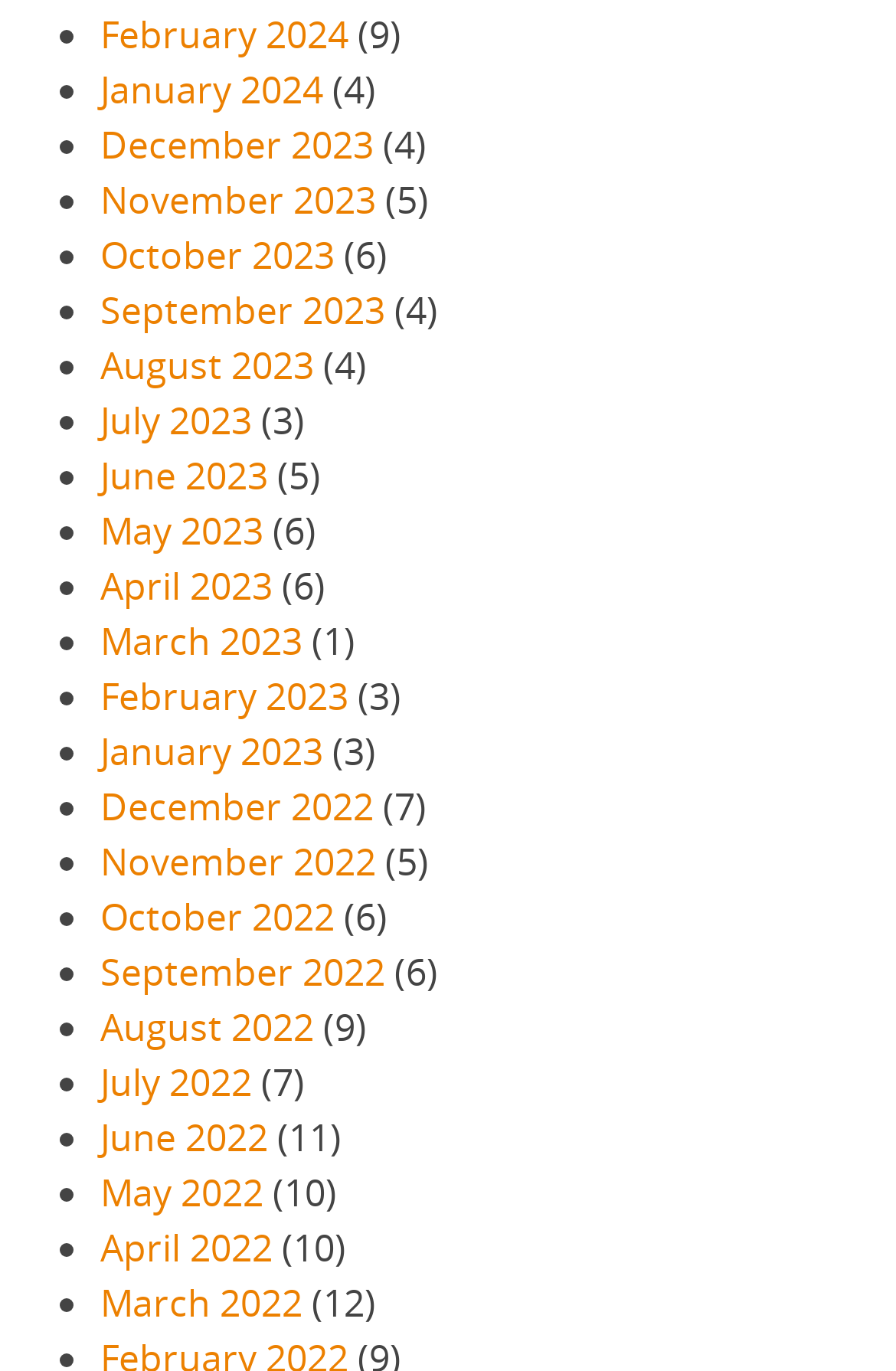What is the vertical position of the link 'November 2023'?
Look at the image and respond with a one-word or short phrase answer.

above the middle